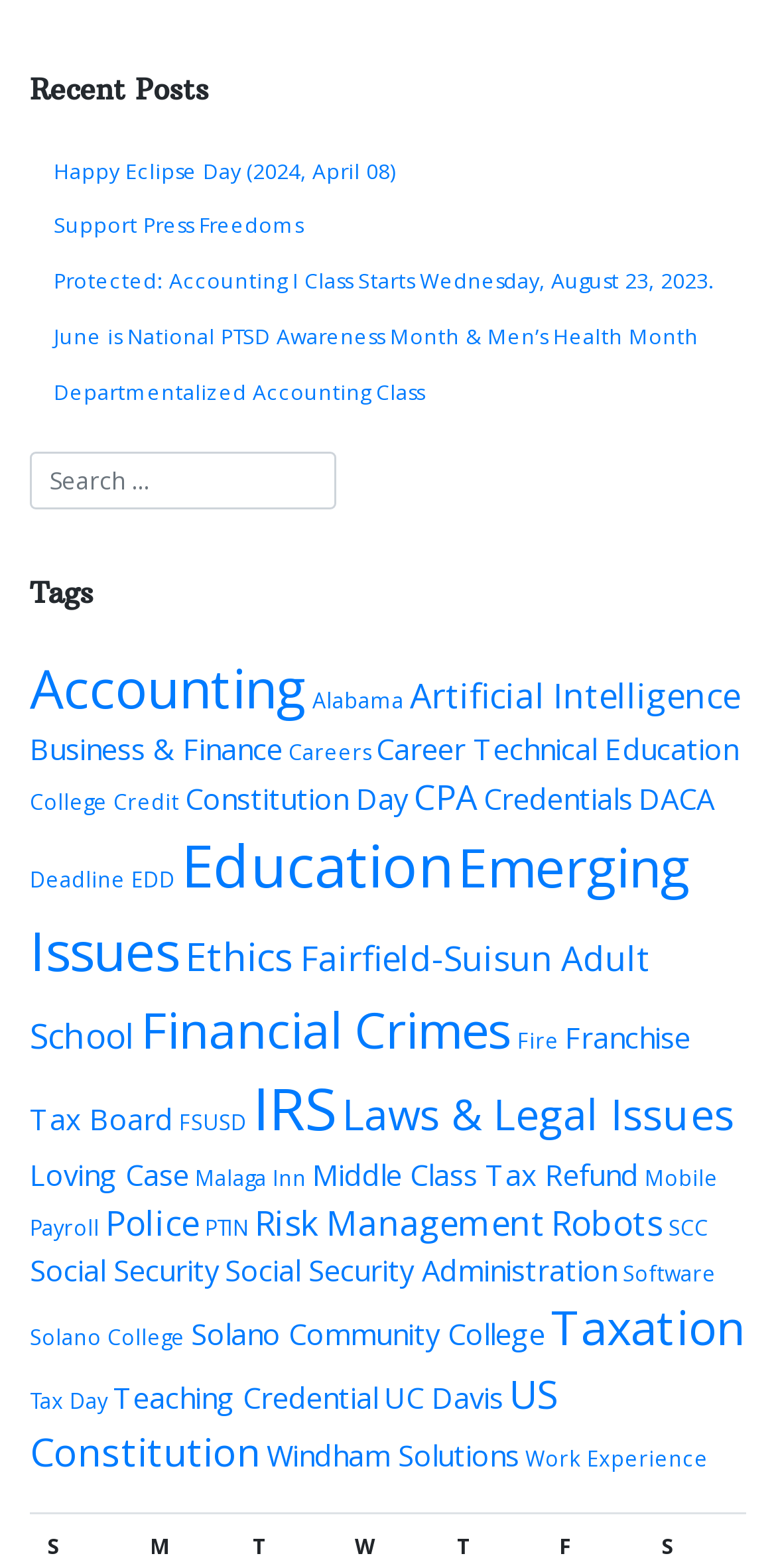Find the bounding box coordinates of the element to click in order to complete the given instruction: "Search for a topic."

[0.038, 0.288, 0.962, 0.333]